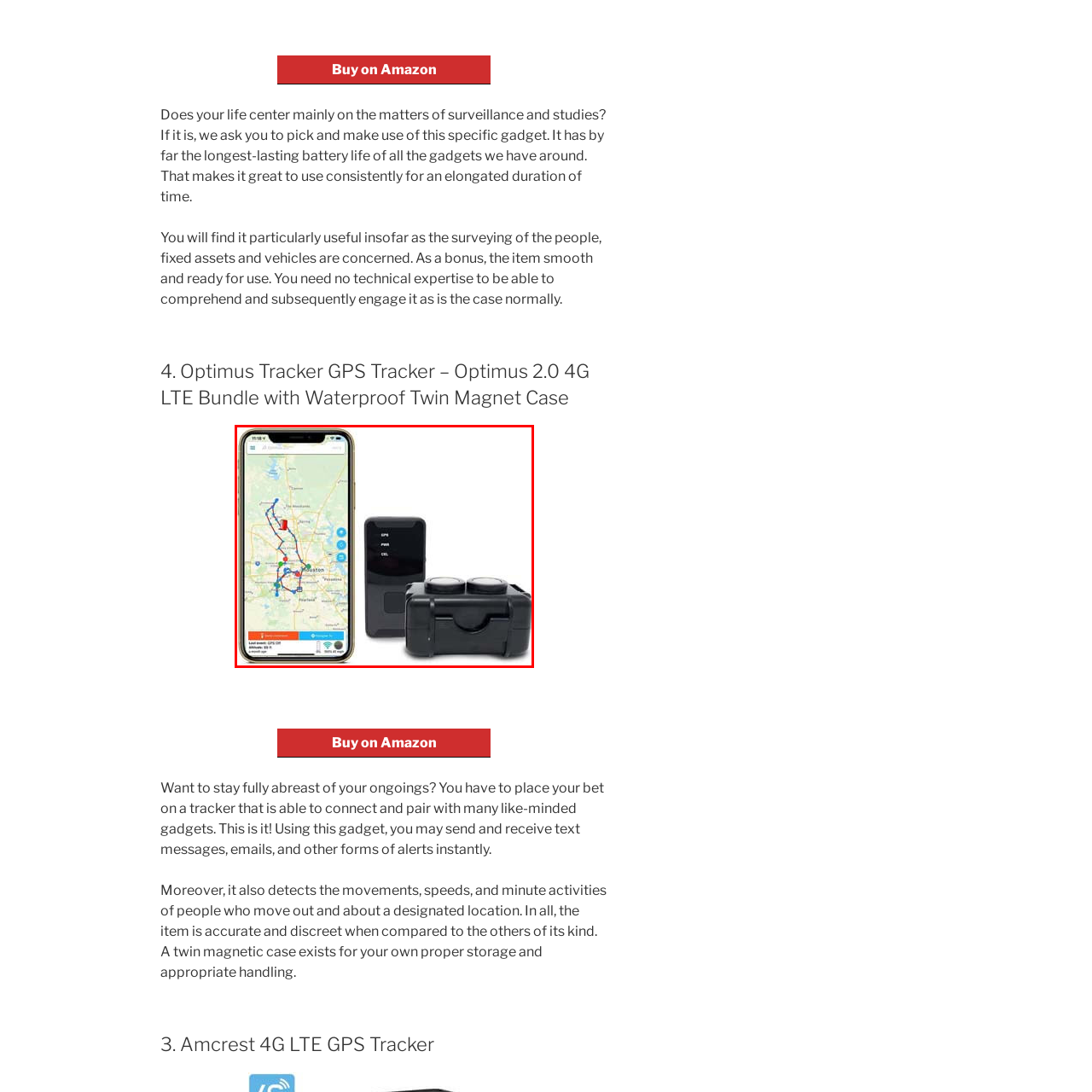What is the purpose of the Optimus Tracker?
Analyze the image inside the red bounding box and provide a one-word or short-phrase answer to the question.

Surveillance and asset management